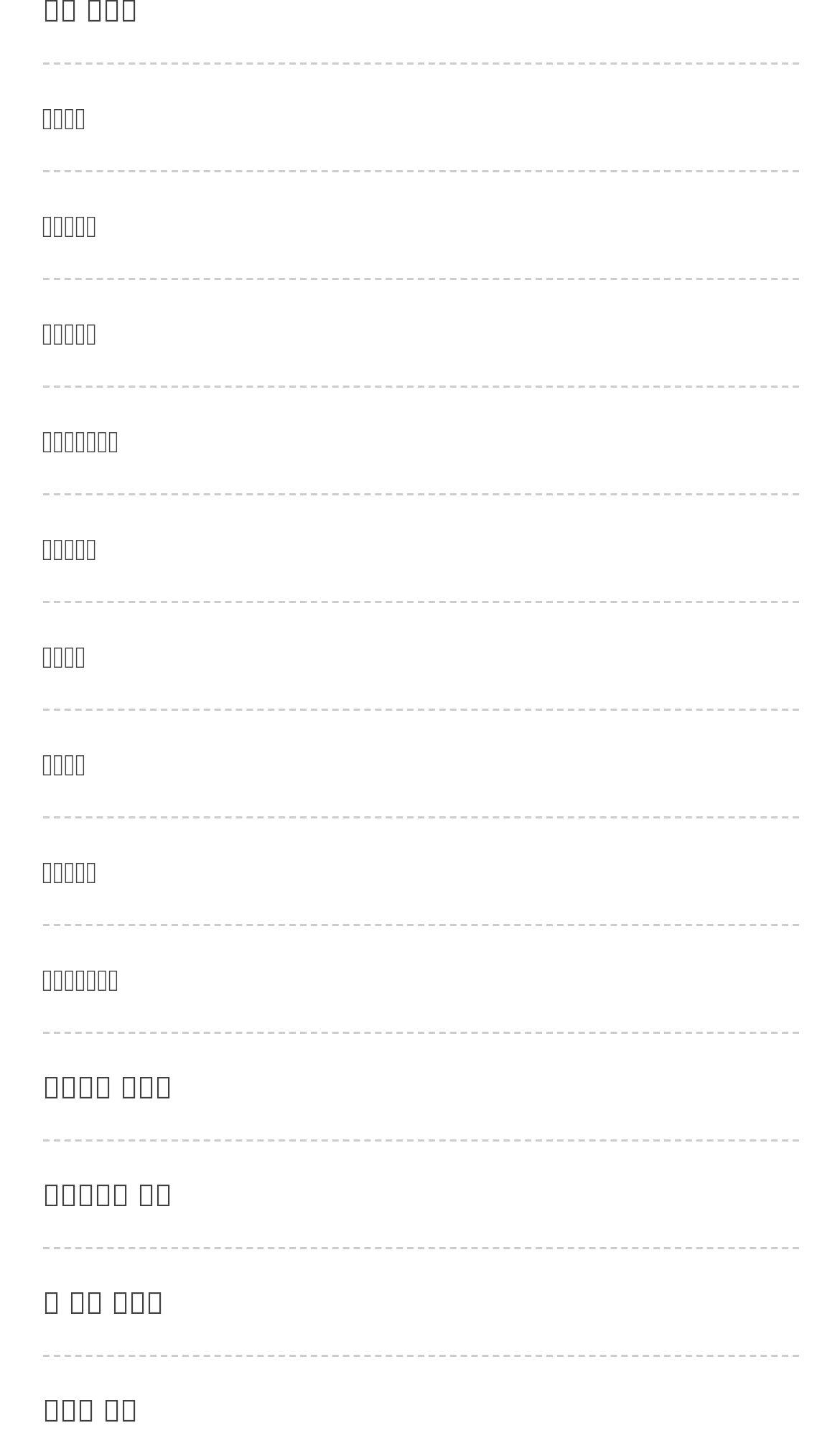Identify the bounding box coordinates of the region I need to click to complete this instruction: "Visit 여자고소득알바".

[0.05, 0.289, 0.142, 0.317]